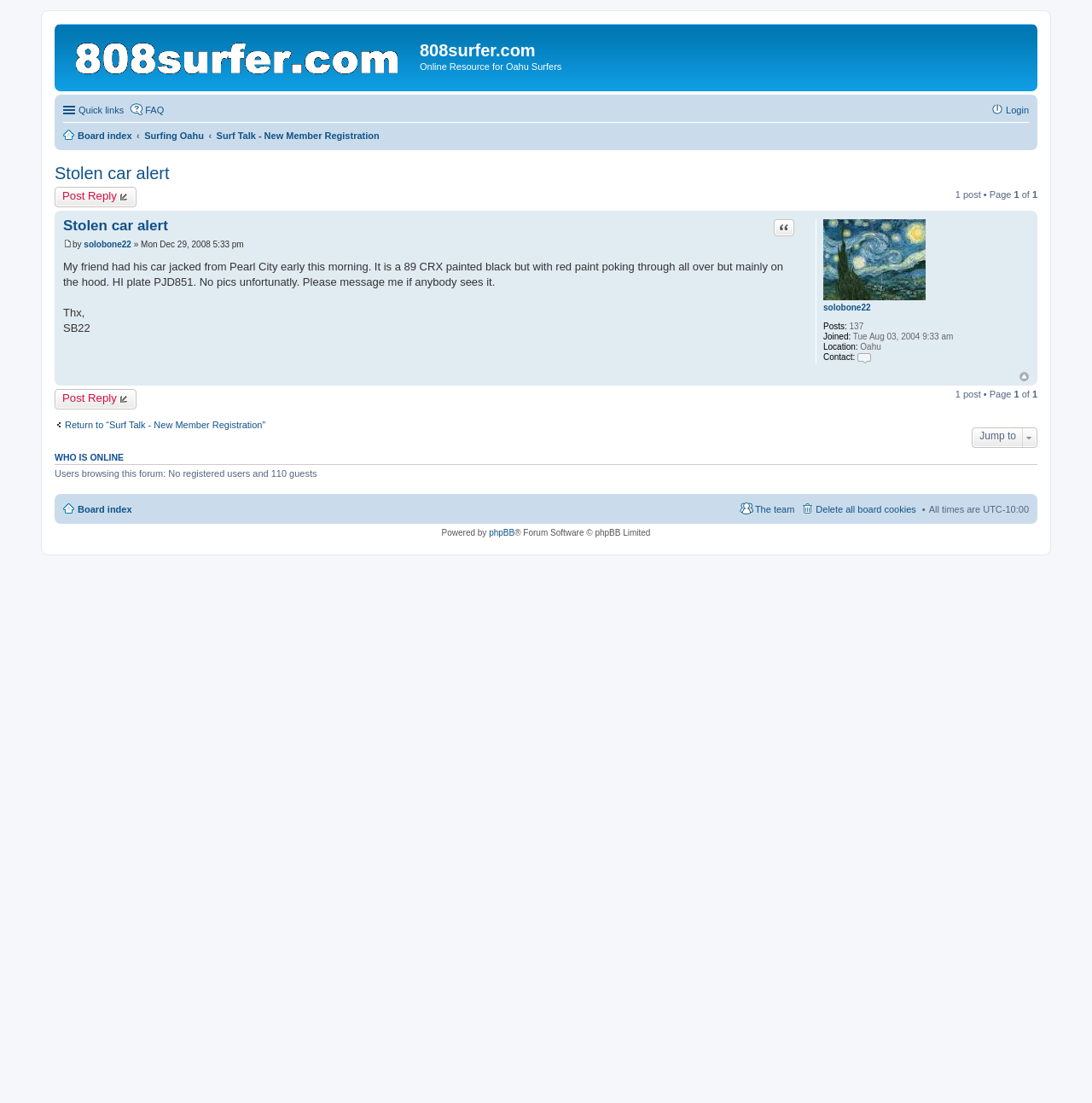Identify the bounding box coordinates of the clickable region required to complete the instruction: "Click on the 'Board index' link". The coordinates should be given as four float numbers within the range of 0 and 1, i.e., [left, top, right, bottom].

[0.058, 0.09, 0.113, 0.109]